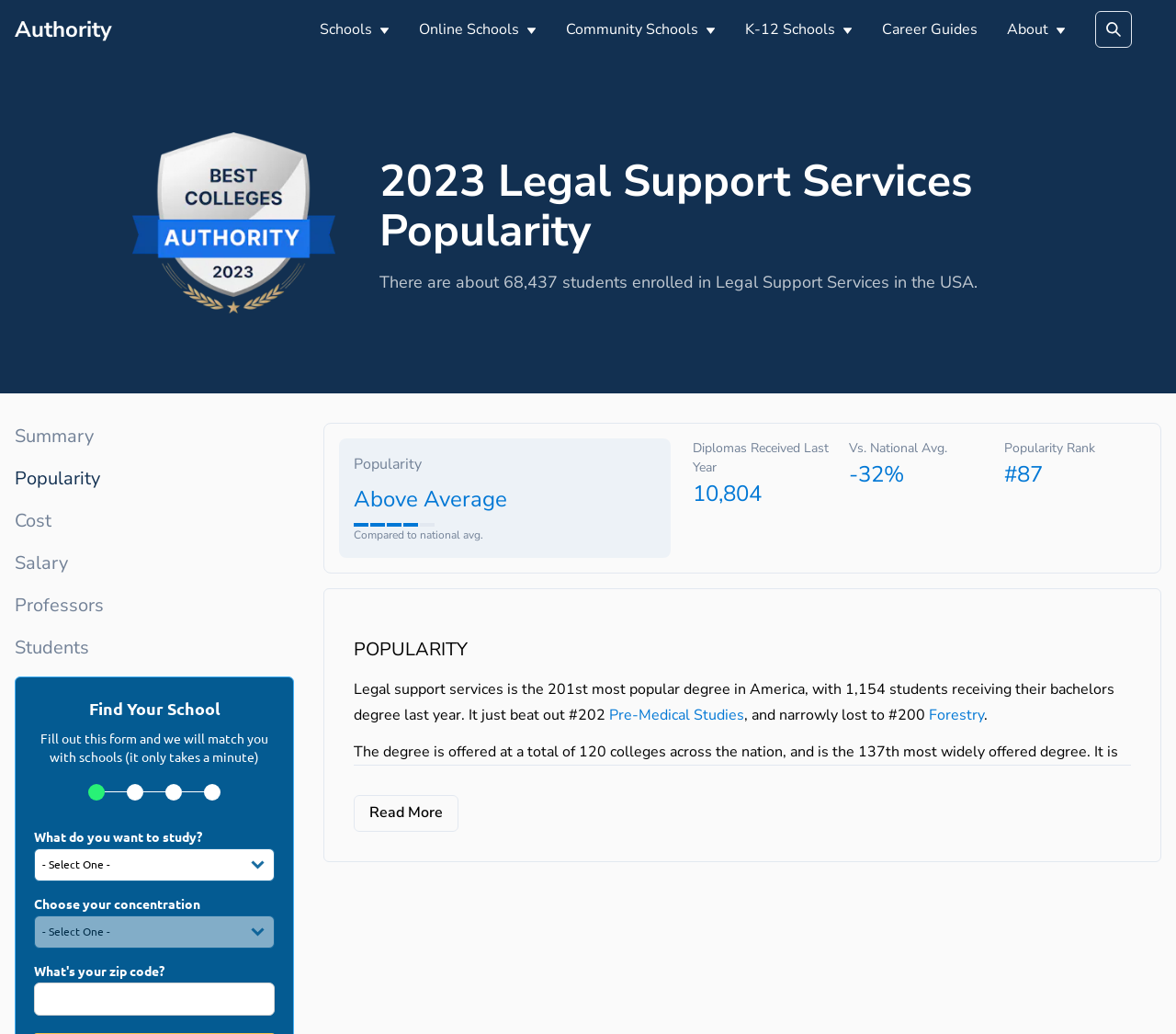Using the information in the image, give a detailed answer to the following question: What is the ranking of Legal Support Services in terms of popularity?

I found the answer by looking at the section with the heading 'POPULARITY' and then finding the static text 'Rank' and '#87' next to each other.